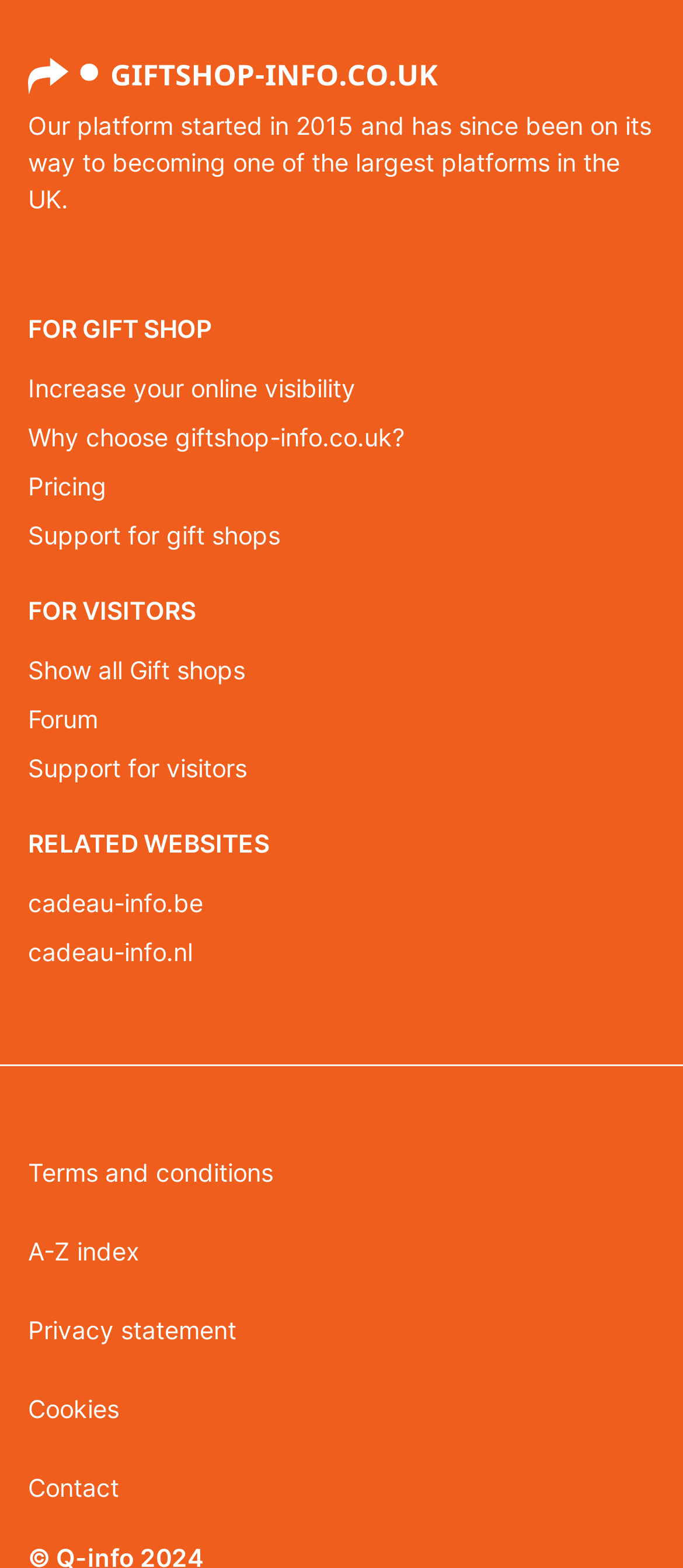Identify the bounding box for the UI element described as: "Support for visitors". The coordinates should be four float numbers between 0 and 1, i.e., [left, top, right, bottom].

[0.041, 0.474, 0.959, 0.505]